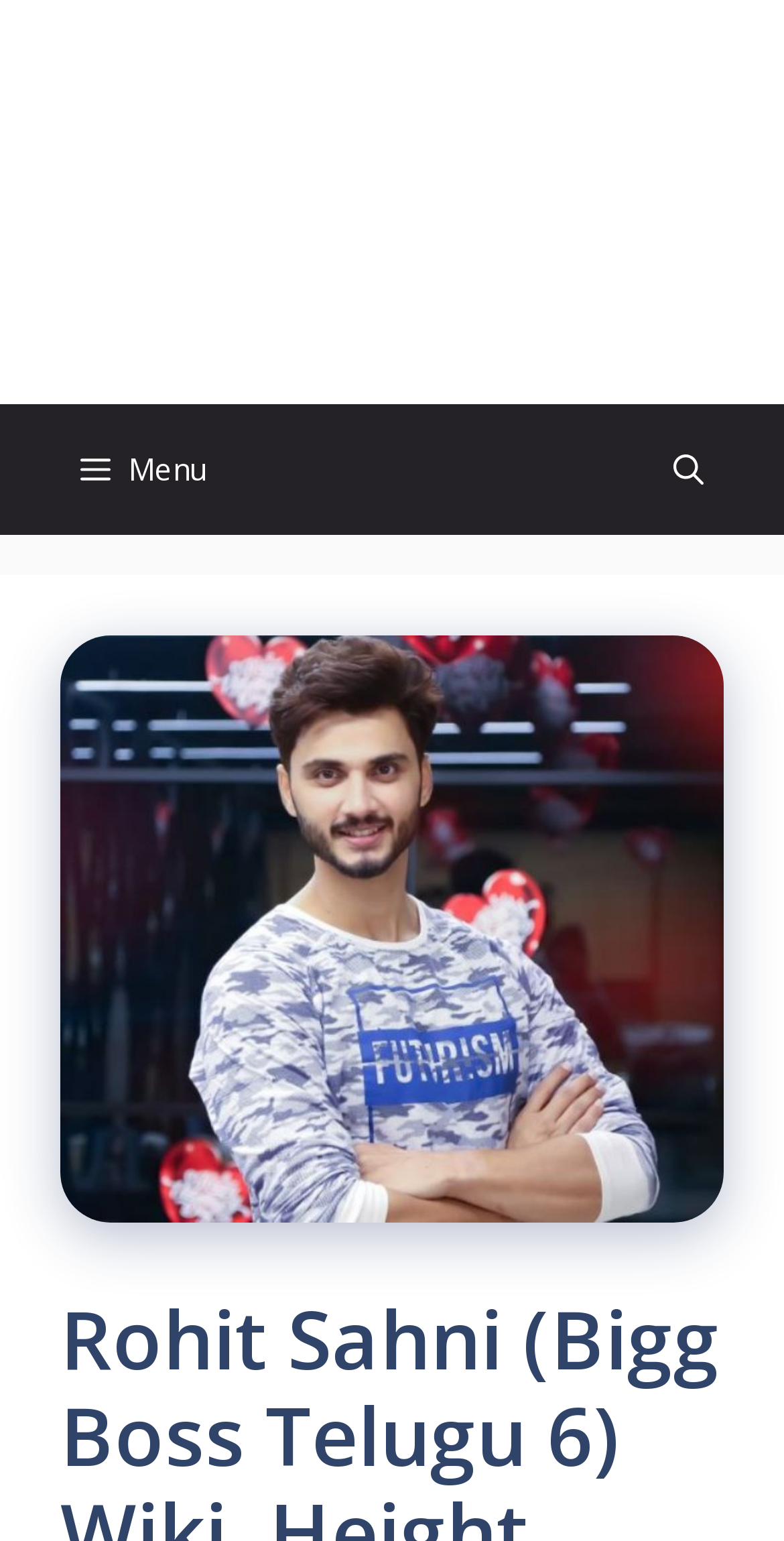Please respond to the question with a concise word or phrase:
What is the category of the webpage content?

Biography